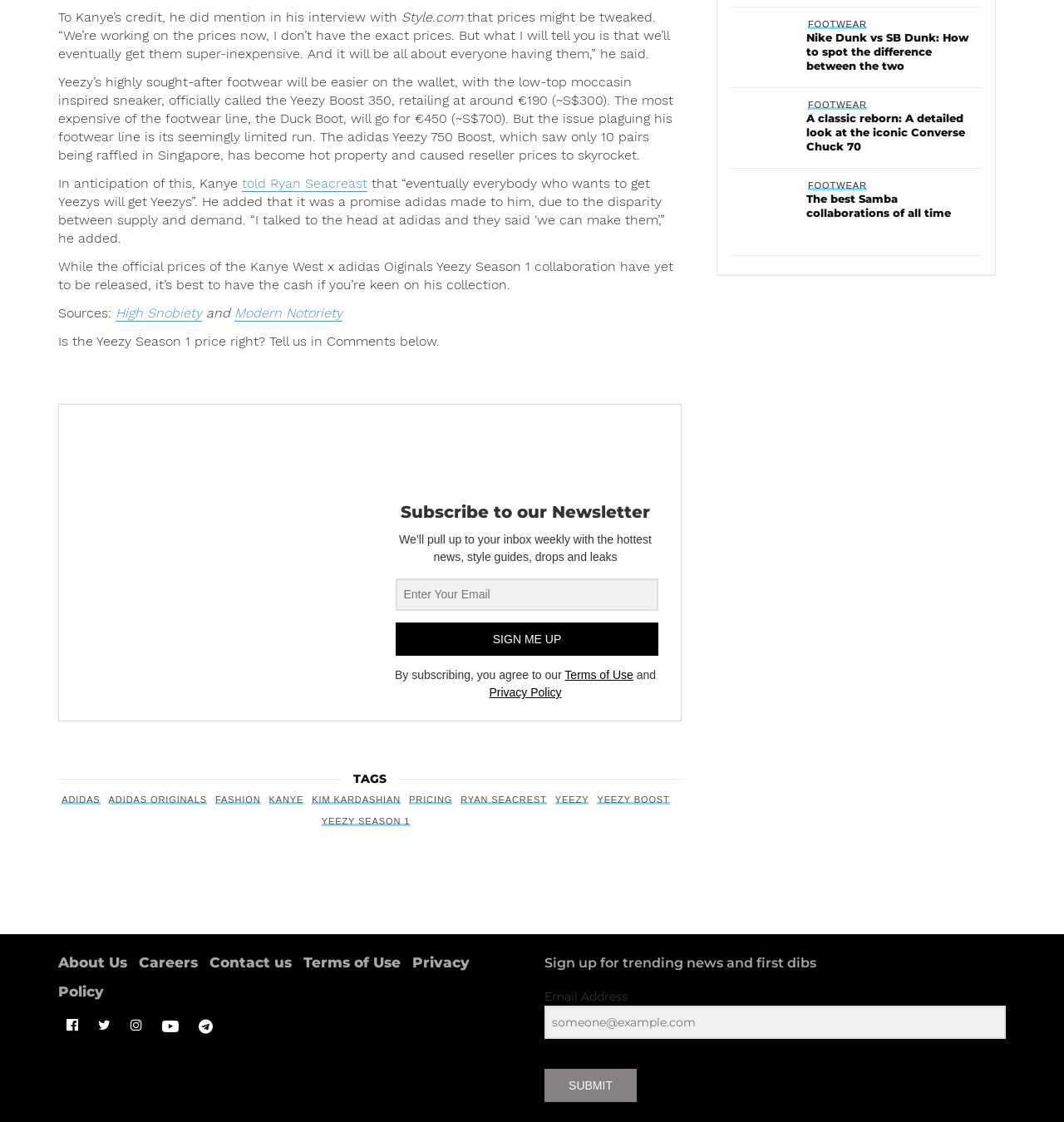Respond to the question with just a single word or phrase: 
What is the topic of the article mentioned in the link 'A classic reborn: A detailed look at the iconic Converse Chuck 70'?

Converse Chuck 70